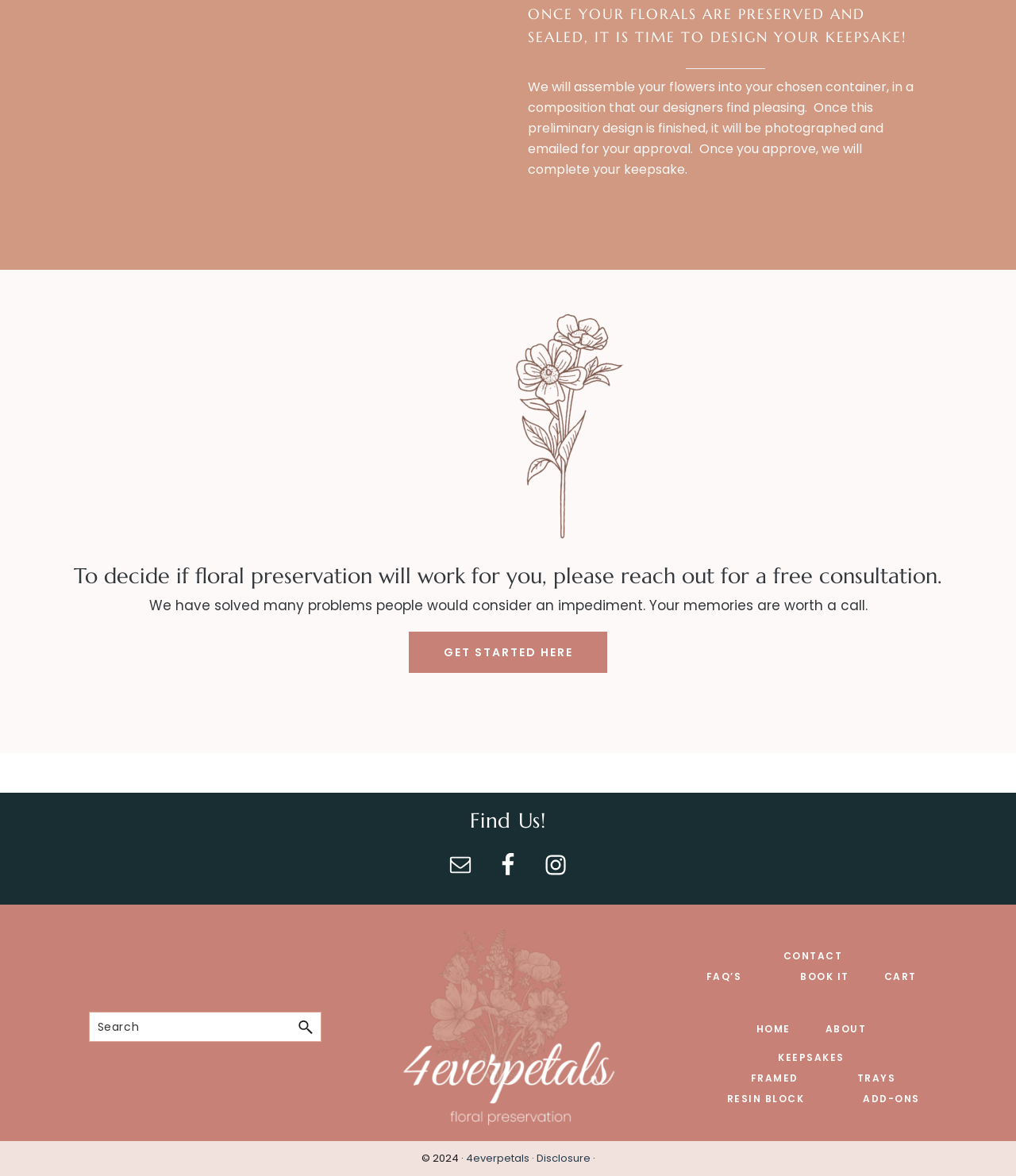Locate the bounding box coordinates of the element I should click to achieve the following instruction: "Find us on Facebook".

[0.477, 0.715, 0.523, 0.756]